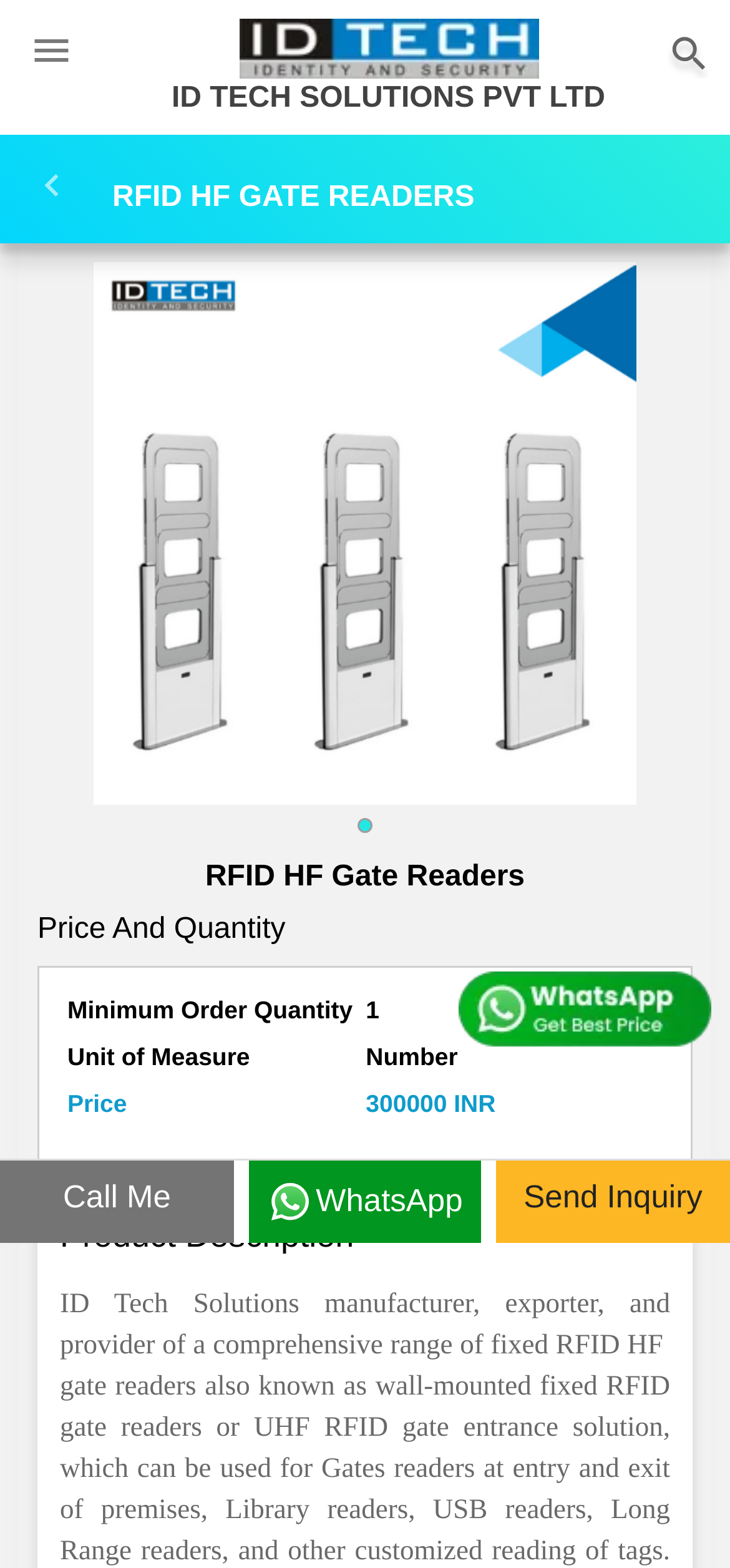What is the price of the RFID HF Gate Reader?
Provide a short answer using one word or a brief phrase based on the image.

300000 INR